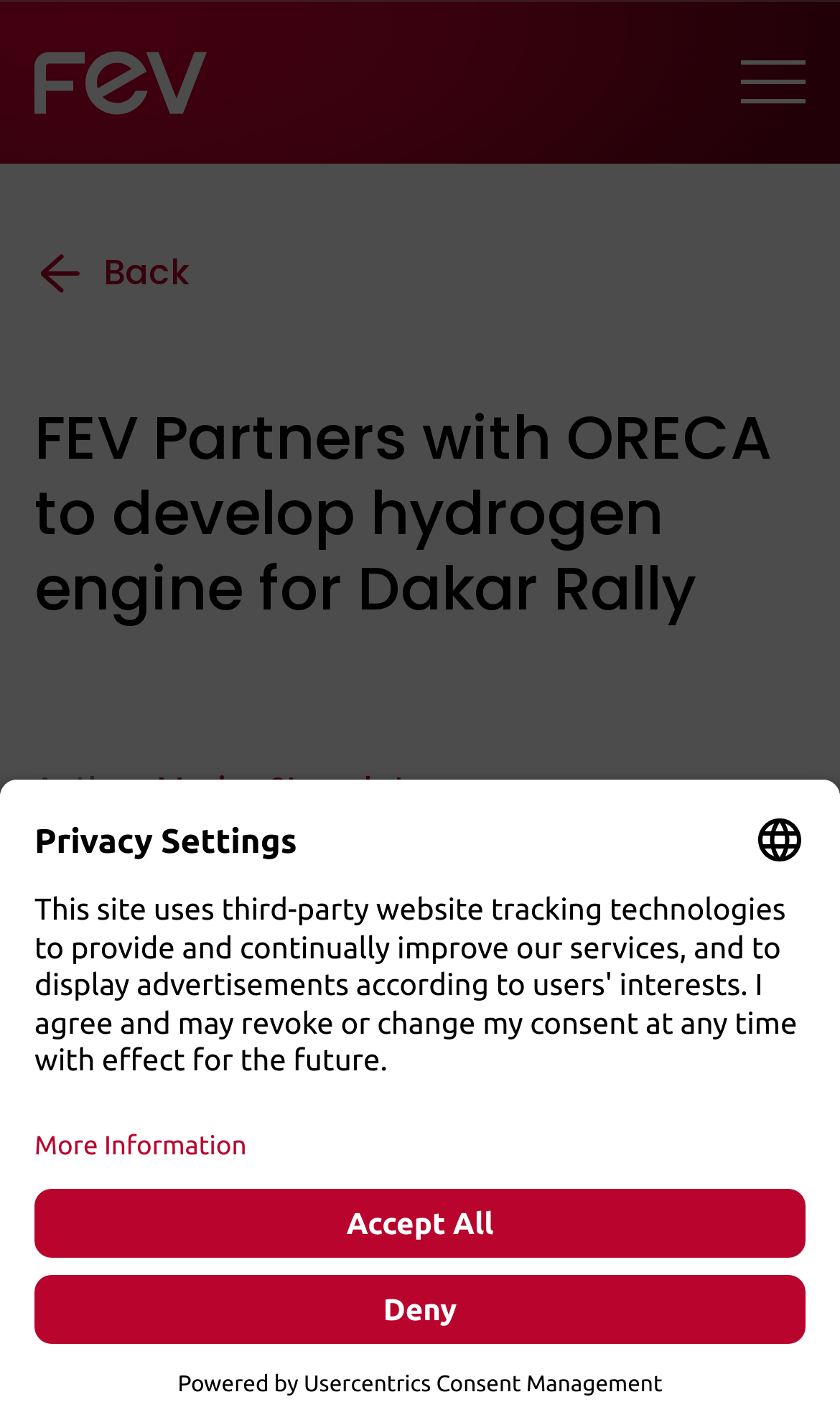Explain the webpage in detail.

The webpage is about the announcement of a milestone in motorsports and H2 engine development, specifically the partnership between ORECA and FEV to develop a hydrogen engine for the Dakar Rally. 

At the top right corner, there are three links: "Search", "Deutsch", and "English", which likely allow users to search the website, switch to the German language, and switch to the English language, respectively. 

On the top left, there is a link "To the home page" and an image of "FEV Group", which is likely the logo of the company. 

Below this, there is a button "Toggle menu" that controls a mobile overlay. When clicked, it reveals a menu with a link "Back", a heading that summarizes the article, and several other elements. The heading reads "FEV Partners with ORECA to develop hydrogen engine for Dakar Rally". 

Under the heading, there are several lines of text, including the author's name, "Marius Strasdat", the publication date, "May 5, 2022", and a link to the "Press" section. There is also a note indicating that the article has a 4-minute reading time. 

At the bottom left, there is a button "Open Privacy Settings" that, when clicked, reveals a privacy settings menu. This menu includes a heading, a button to select a language, and several other buttons to manage privacy settings. 

Near the bottom right, there are three buttons: "More Information", "Deny", and "Accept All", which are likely related to privacy settings and consent. 

Finally, at the very bottom, there is a line of text that reads "Powered by Usercentrics Consent Management".